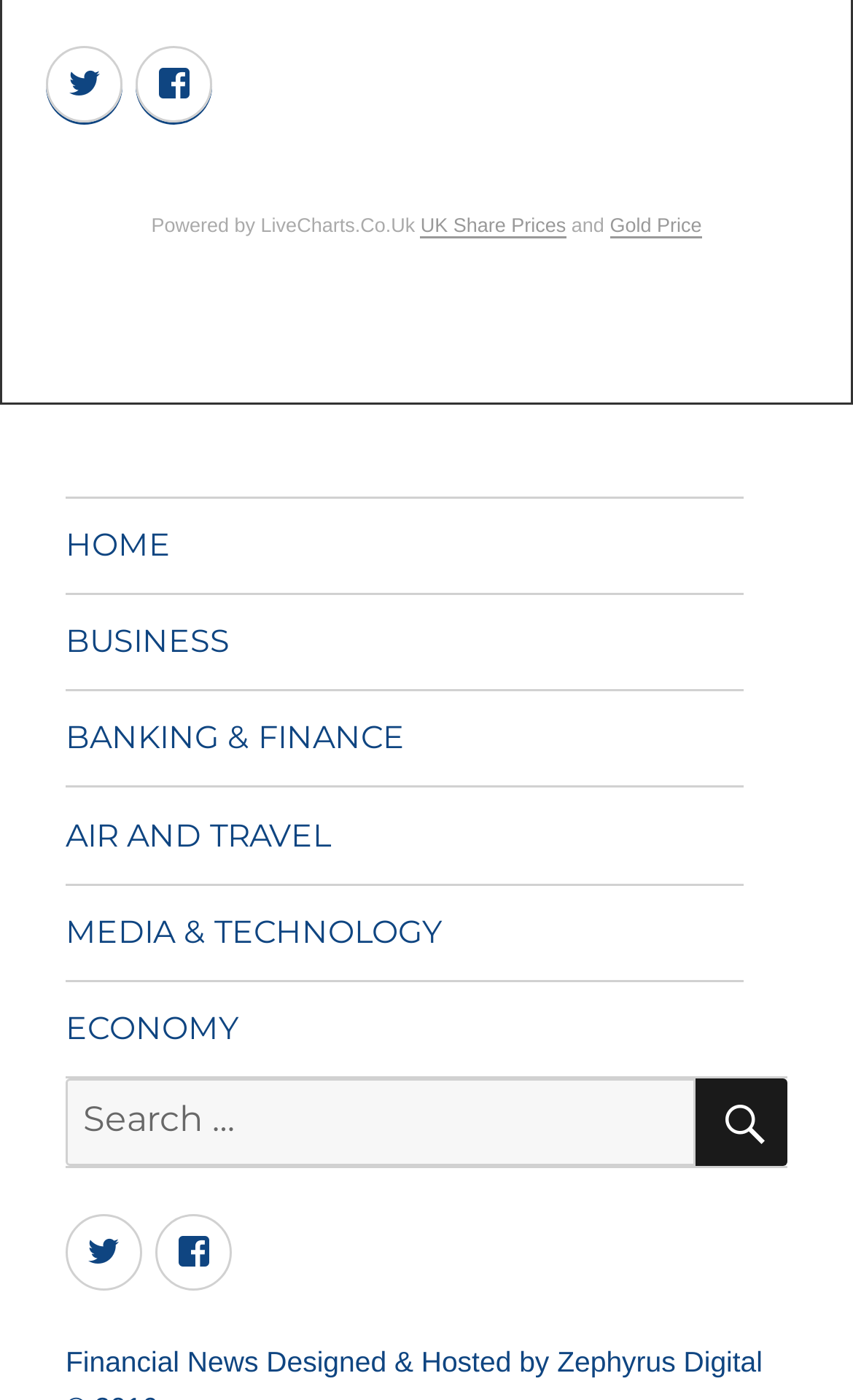Look at the image and write a detailed answer to the question: 
What is the icon name of the search button?

I examined the search button and found its icon name, which is 'uf400 SEARCH', so the answer is 'uf400 SEARCH'.